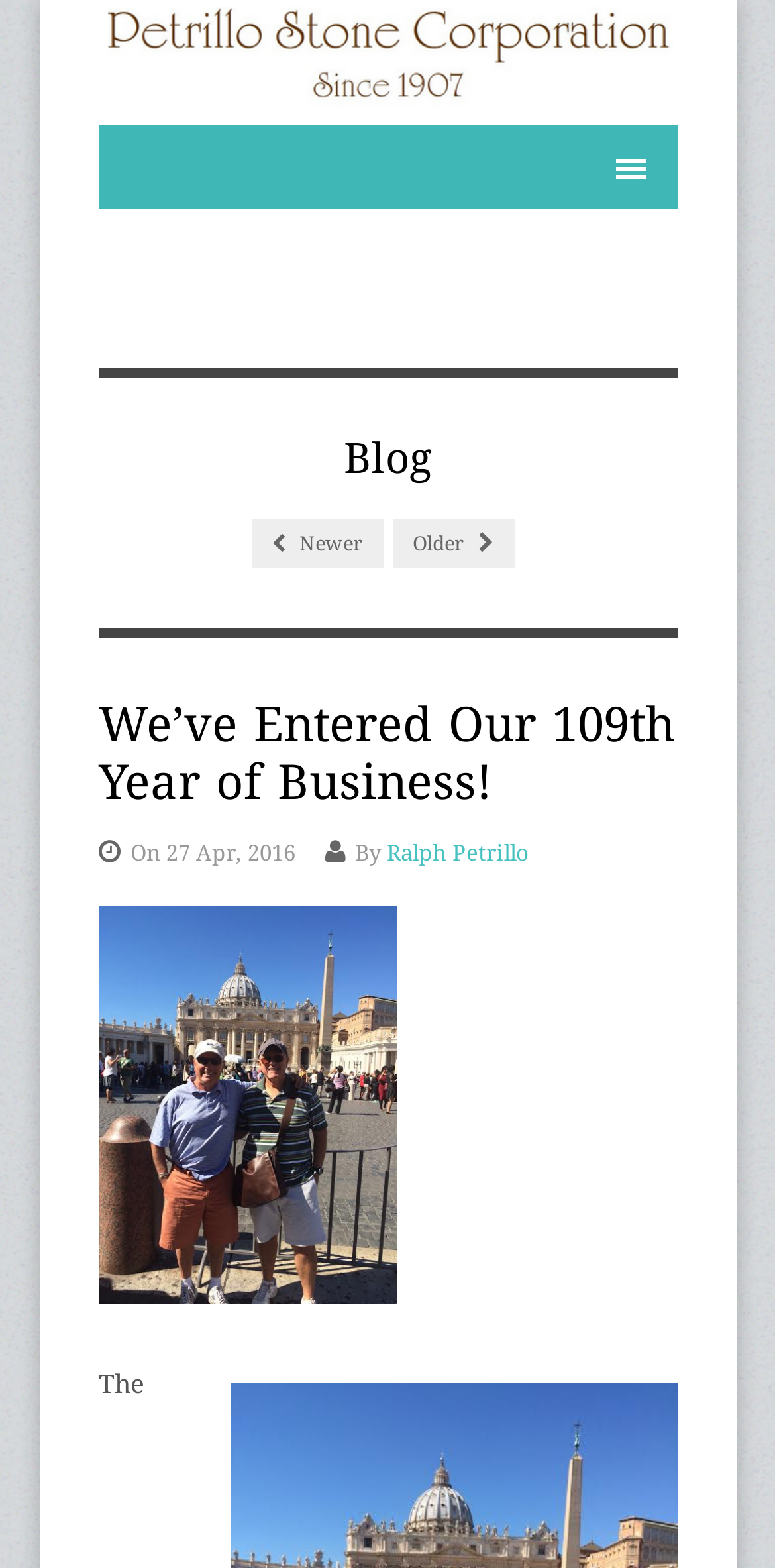What is the name of the author of the blog post?
Examine the screenshot and reply with a single word or phrase.

Ralph Petrillo